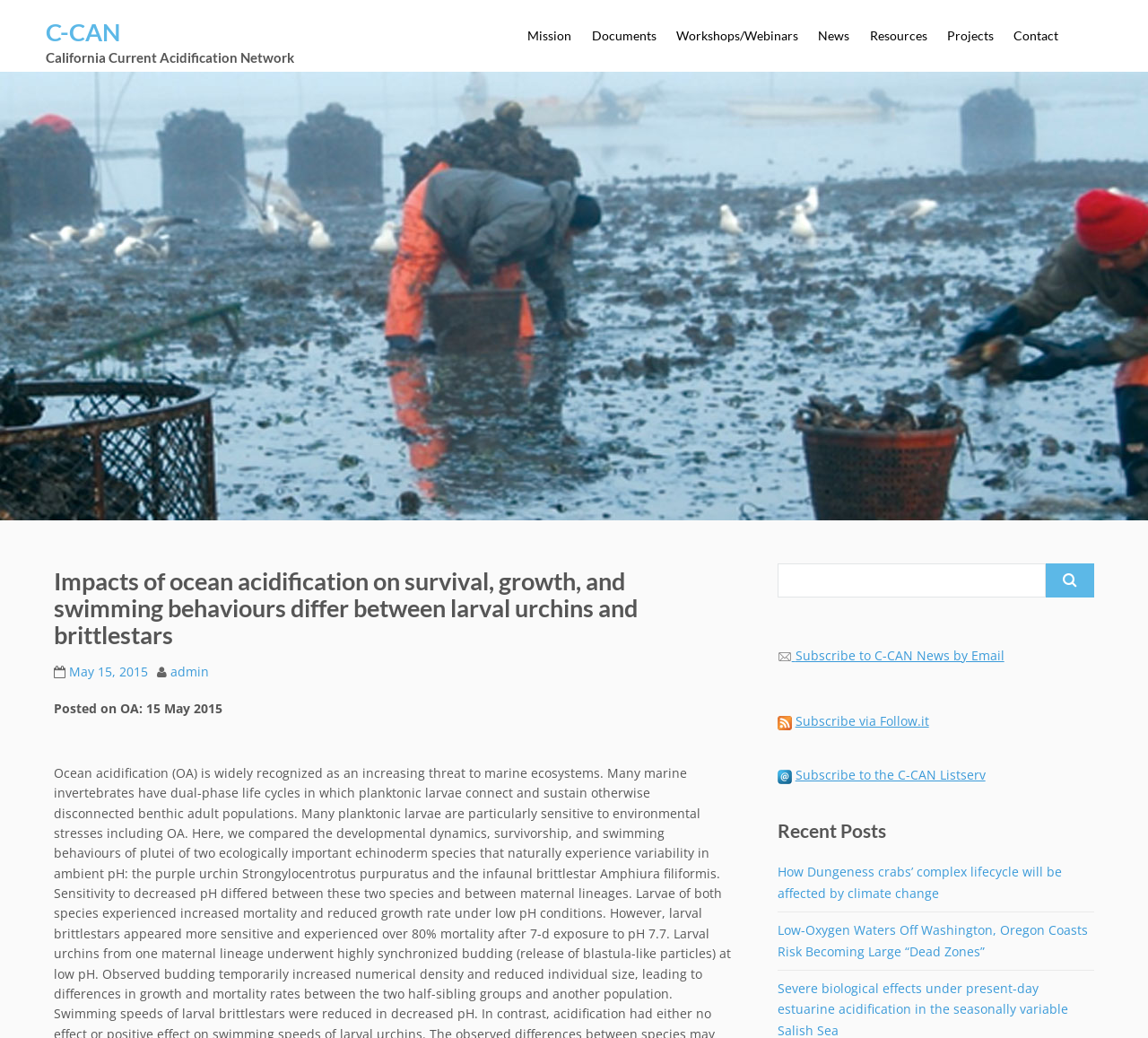Please find the bounding box coordinates of the element that needs to be clicked to perform the following instruction: "Subscribe to C-CAN News by Email". The bounding box coordinates should be four float numbers between 0 and 1, represented as [left, top, right, bottom].

[0.693, 0.609, 0.875, 0.653]